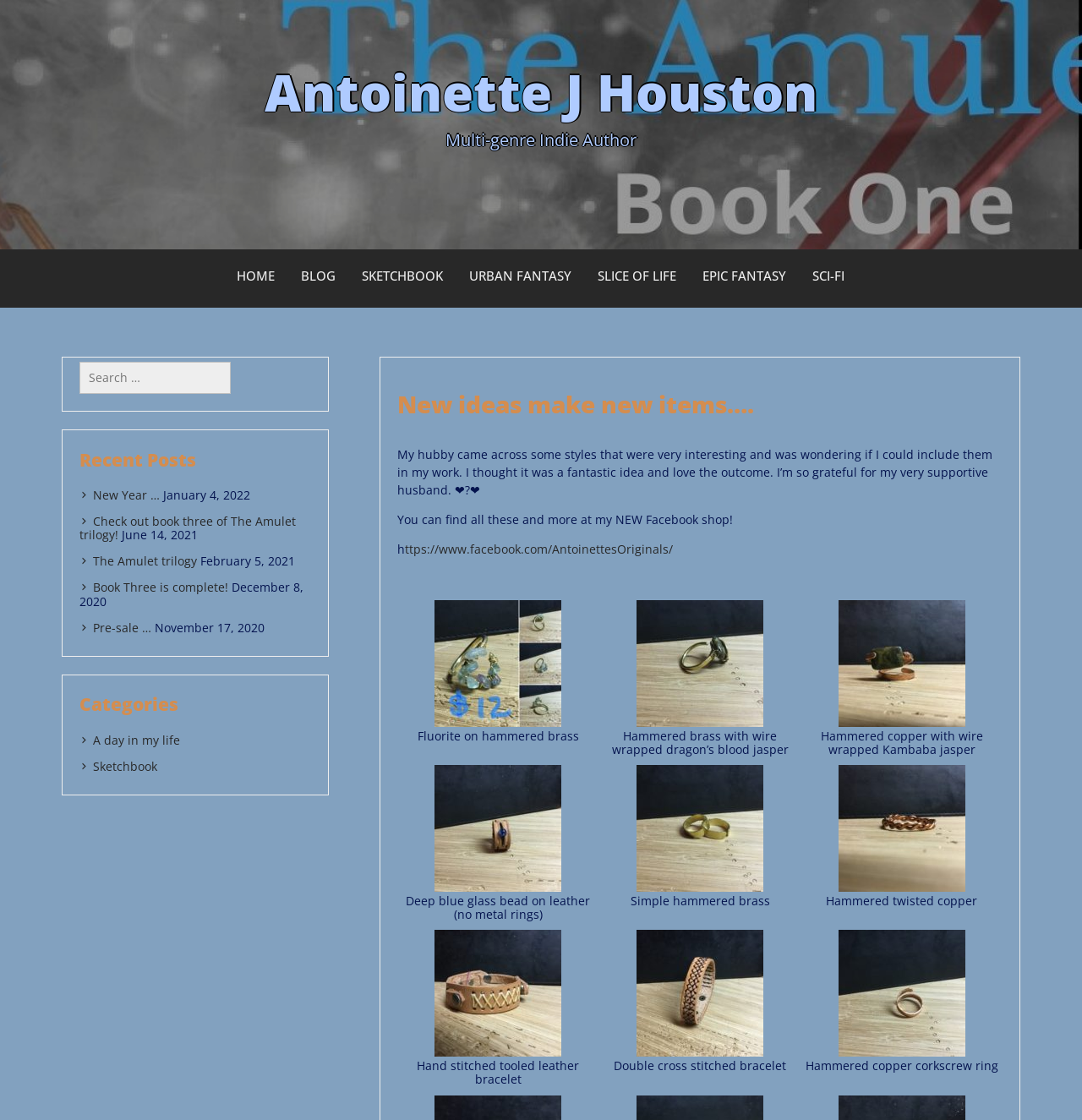Calculate the bounding box coordinates of the UI element given the description: "aria-describedby="gallery-1-13293"".

[0.402, 0.932, 0.519, 0.947]